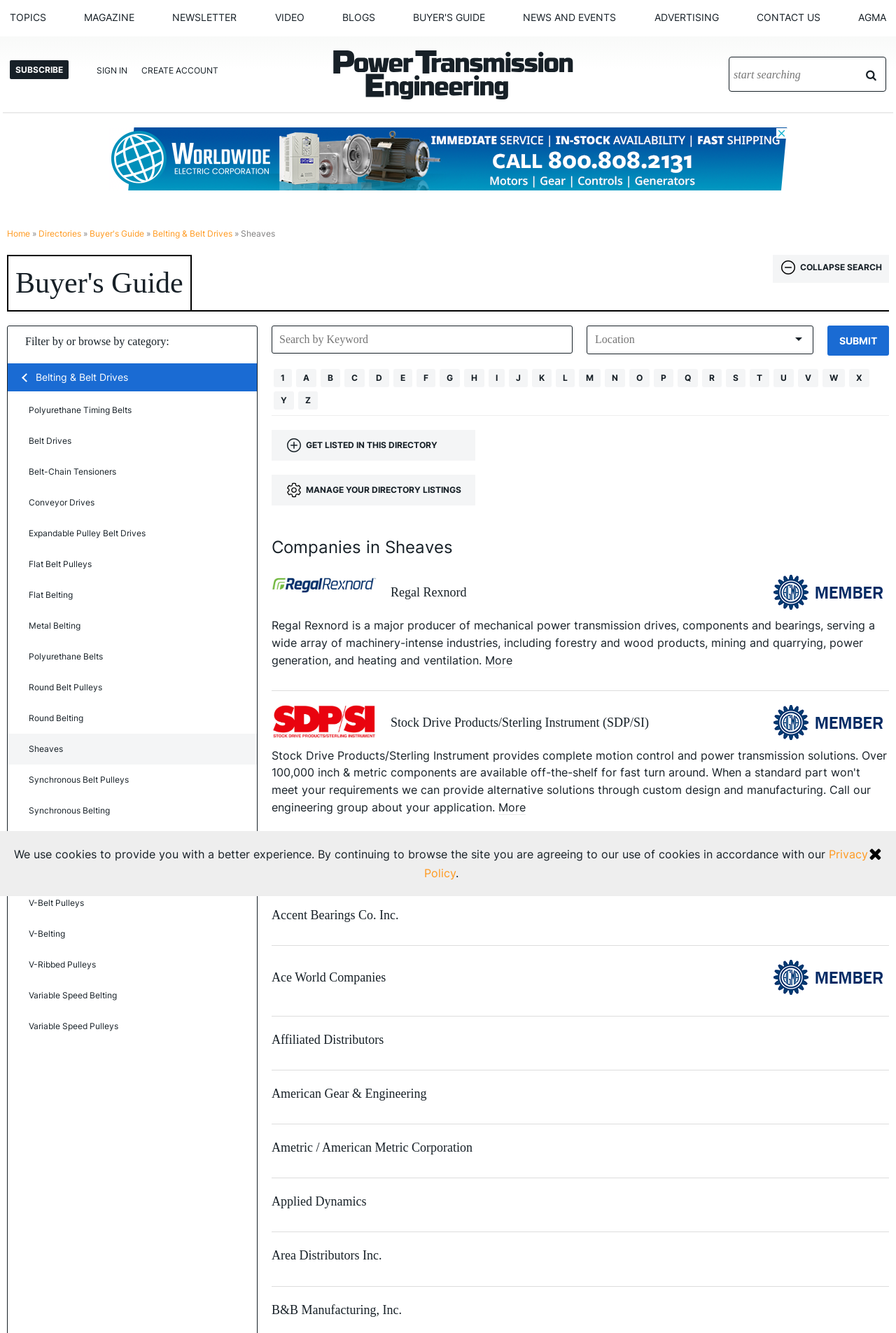Provide a one-word or one-phrase answer to the question:
How many links are available in the top navigation menu?

9